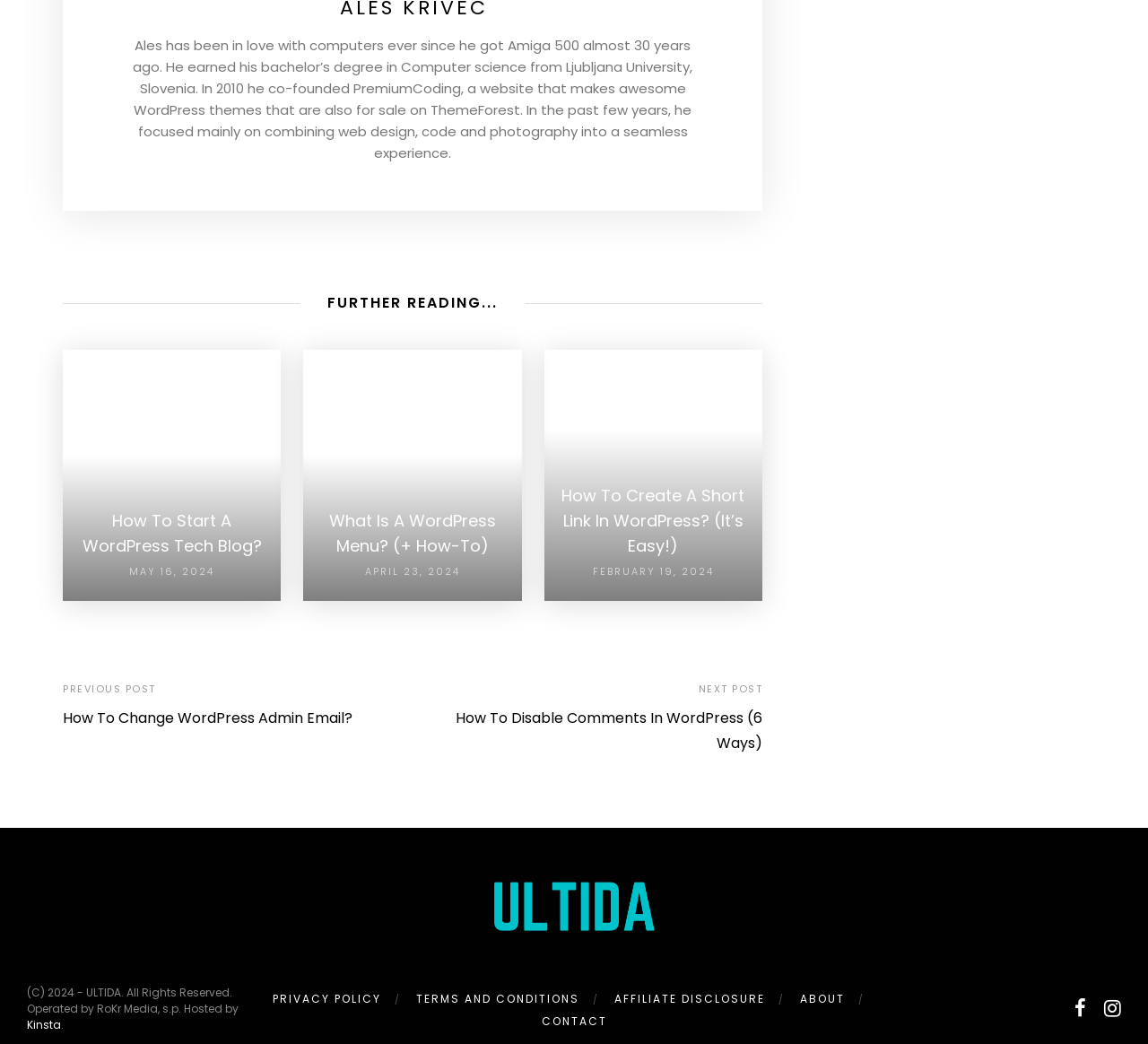Can you provide the bounding box coordinates for the element that should be clicked to implement the instruction: "Explore fashion articles"?

None